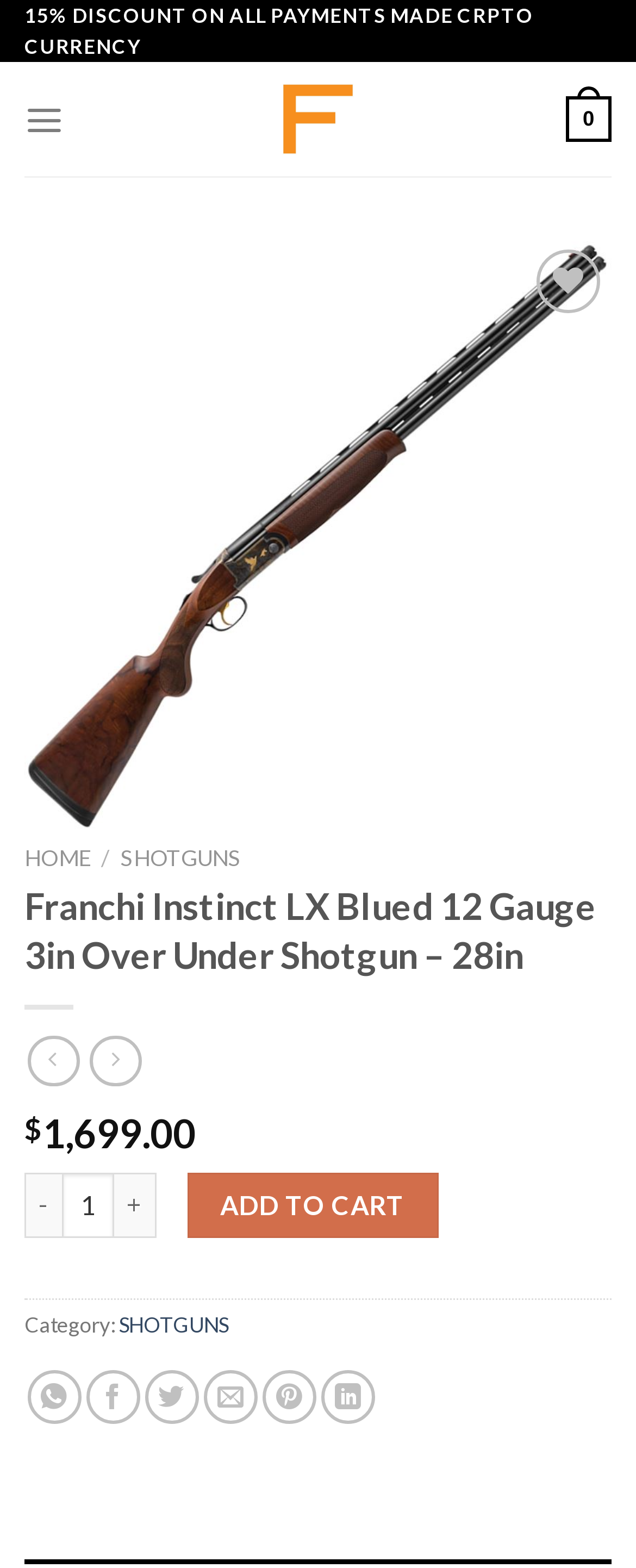Is the 'Previous' button enabled?
Look at the image and answer the question using a single word or phrase.

No